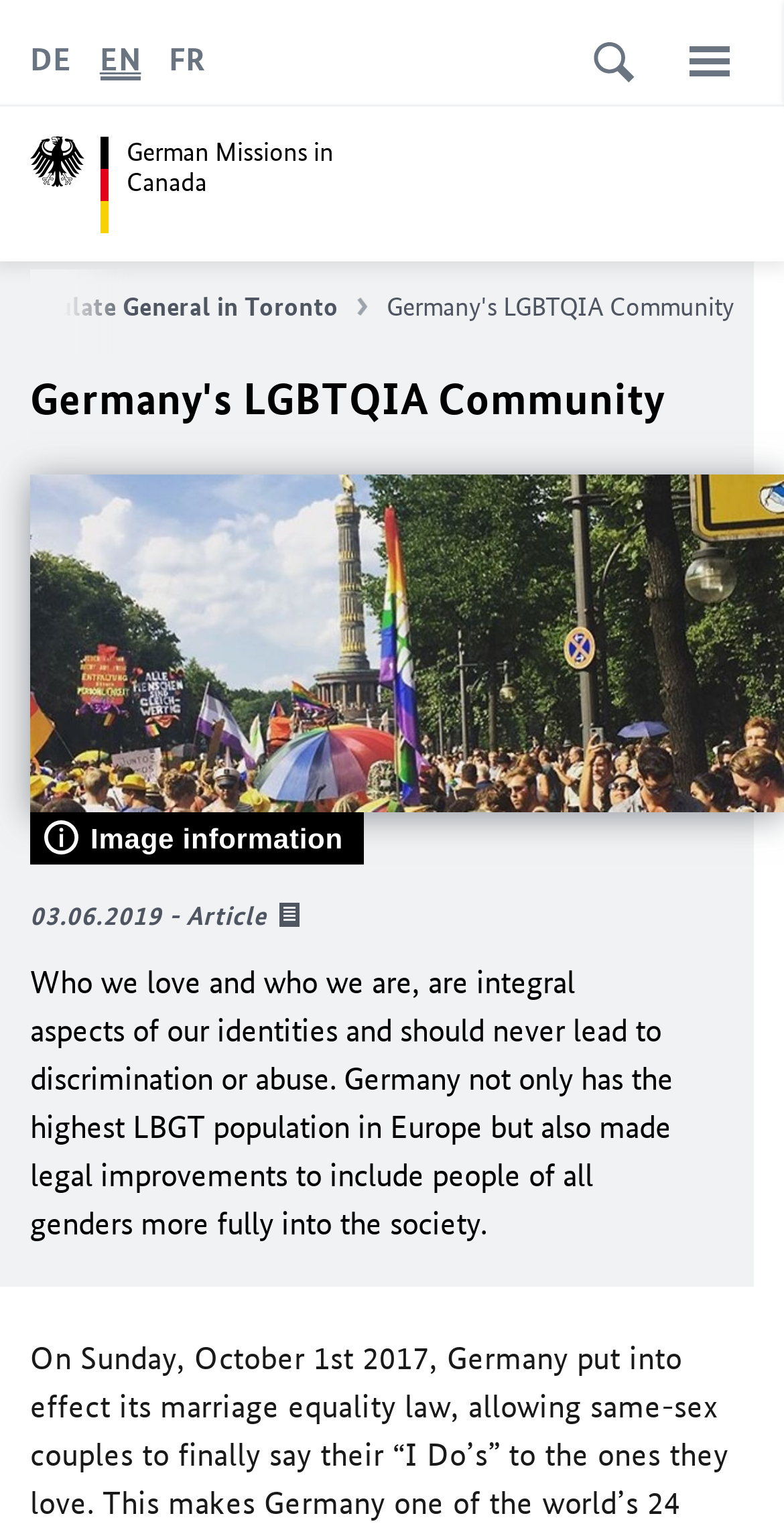What language options are available?
Your answer should be a single word or phrase derived from the screenshot.

Deutsch, EN, Français